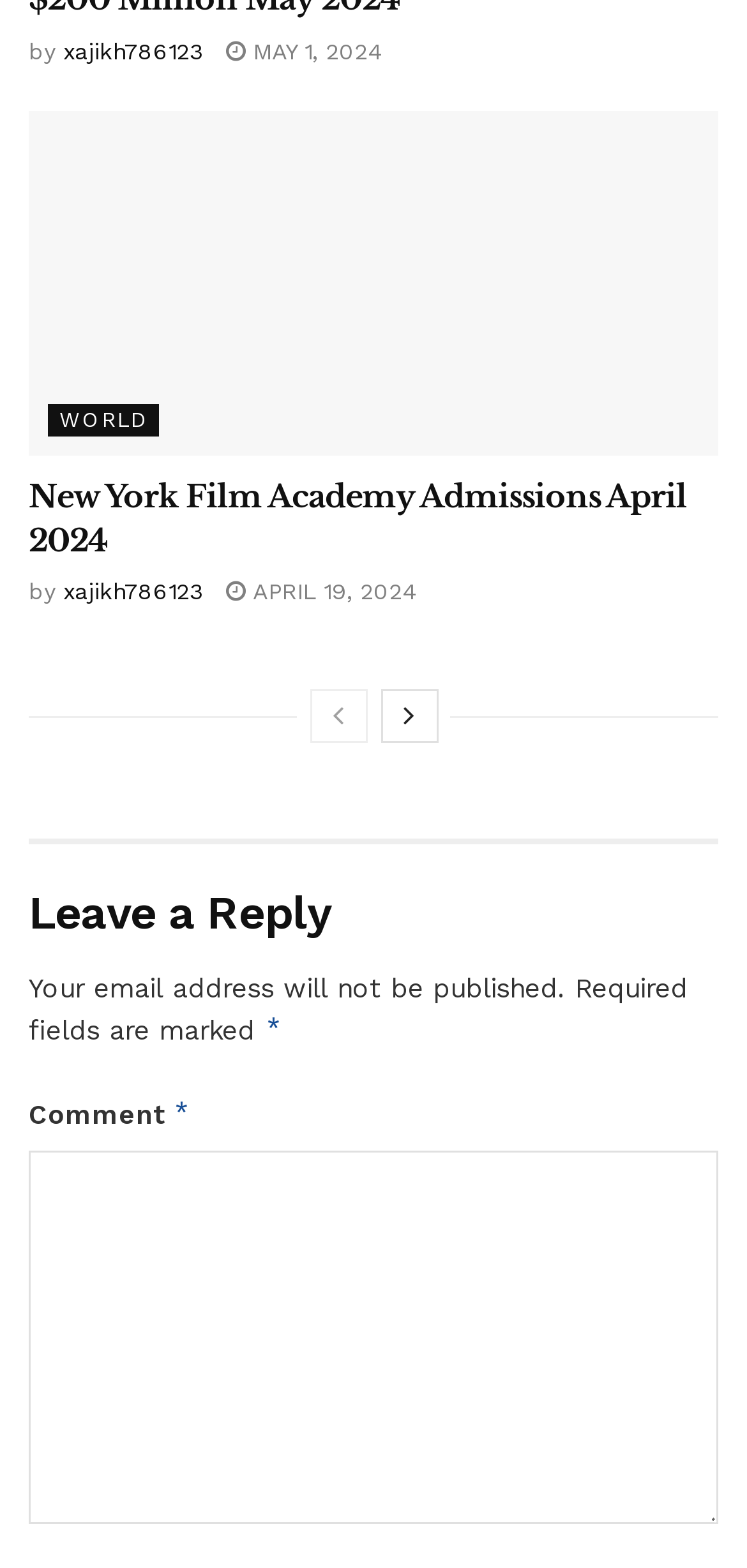Determine the bounding box coordinates of the region to click in order to accomplish the following instruction: "leave a reply". Provide the coordinates as four float numbers between 0 and 1, specifically [left, top, right, bottom].

[0.038, 0.563, 0.962, 0.604]